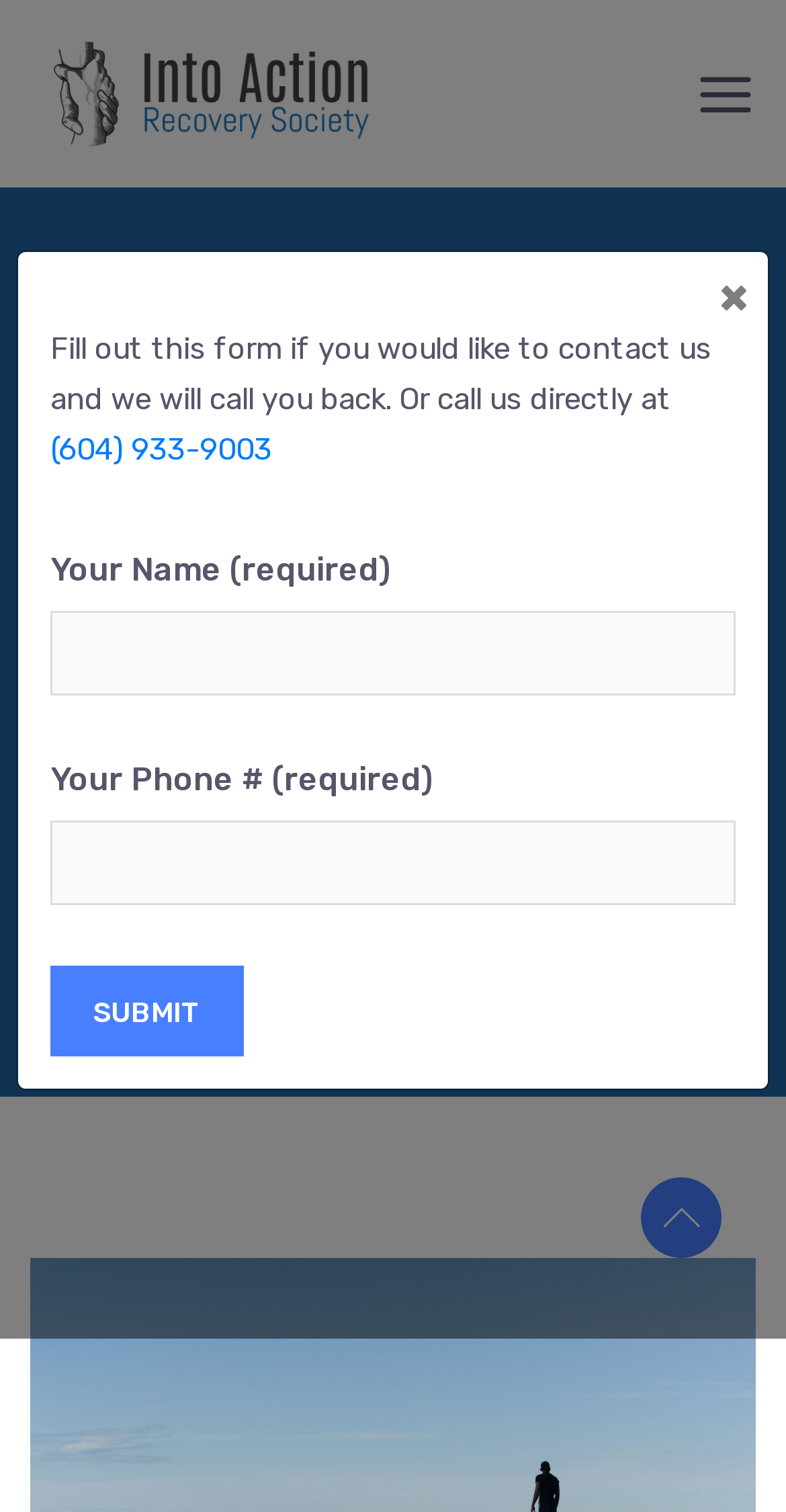What is the principal heading displayed on the webpage?

Social Anxiety Disorder Symptoms and Treatment